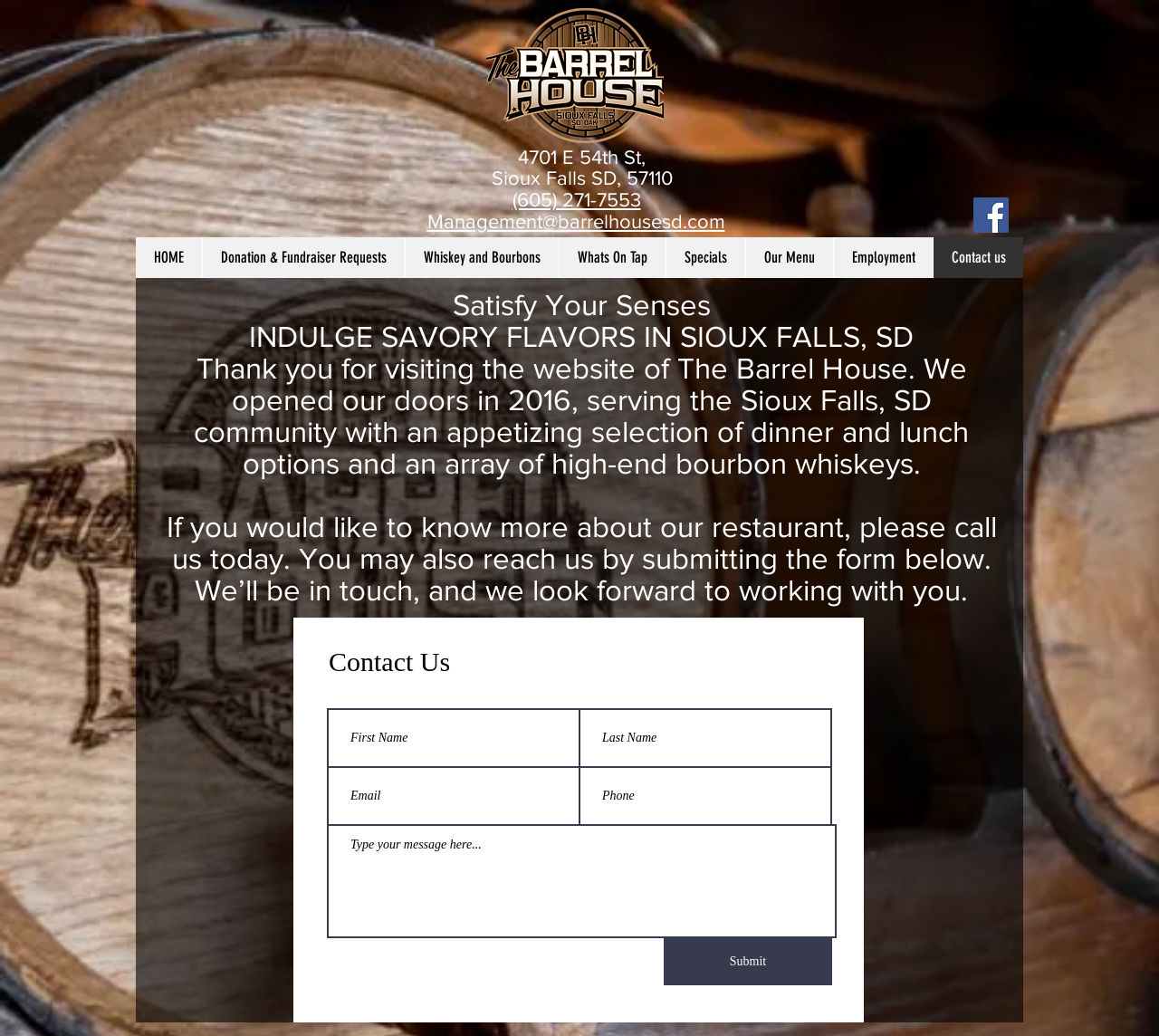Please identify the bounding box coordinates of the element's region that should be clicked to execute the following instruction: "Send an email to Management". The bounding box coordinates must be four float numbers between 0 and 1, i.e., [left, top, right, bottom].

[0.368, 0.204, 0.625, 0.224]